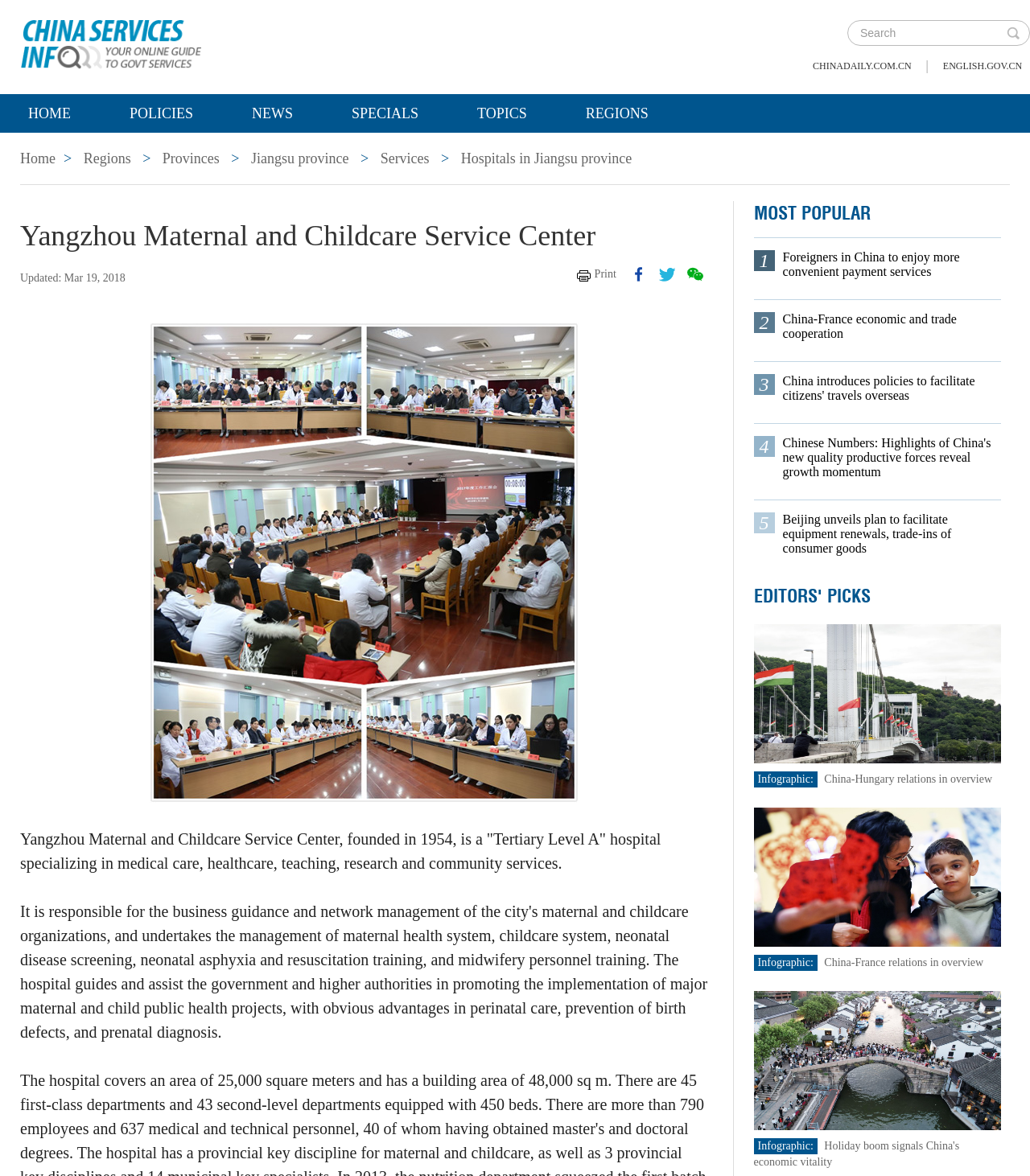Locate the bounding box of the UI element described in the following text: "China-France economic and trade cooperation".

[0.76, 0.265, 0.964, 0.29]